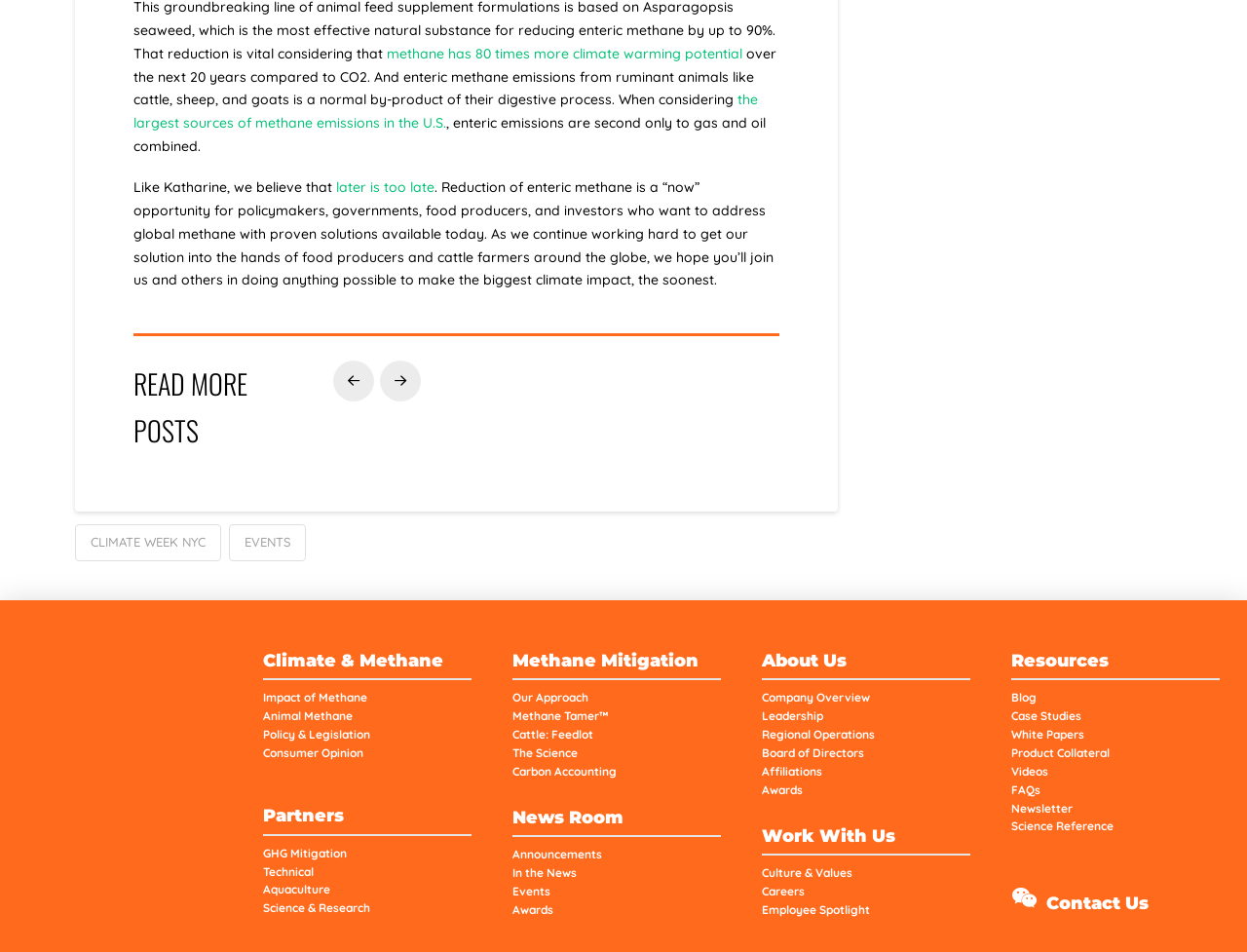Given the description of the UI element: "later is too late", predict the bounding box coordinates in the form of [left, top, right, bottom], with each value being a float between 0 and 1.

[0.269, 0.187, 0.348, 0.206]